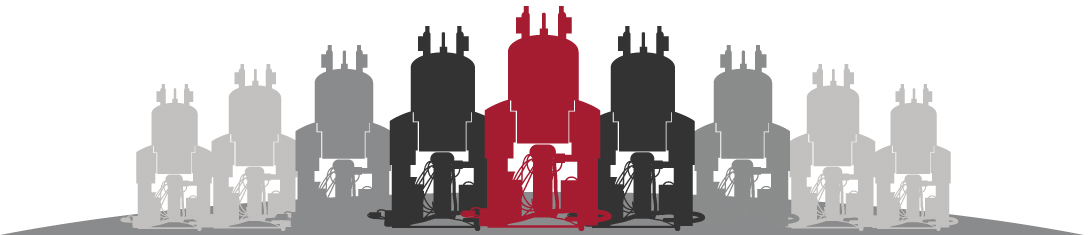Explain all the elements you observe in the image.

The image showcases a visually striking graphic representation of spectrometers, central to the research conducted in the Hong Lab at MIT. In the forefront, a prominent spectrometer is highlighted in red, symbolizing its importance, while numerous figures of varying shades of gray recede into the background, creating a sense of depth. This artistic rendition emphasizes the lab's focus on advanced scientific instrumentation and research, inviting graduate students, postdoctoral researchers, and undergraduates to join the Hong Lab community. The design not only captures the sophisticated nature of the equipment but also aligns with the lab's mission to foster collaboration and innovation in the scientific fields of chemistry, biology, and engineering.